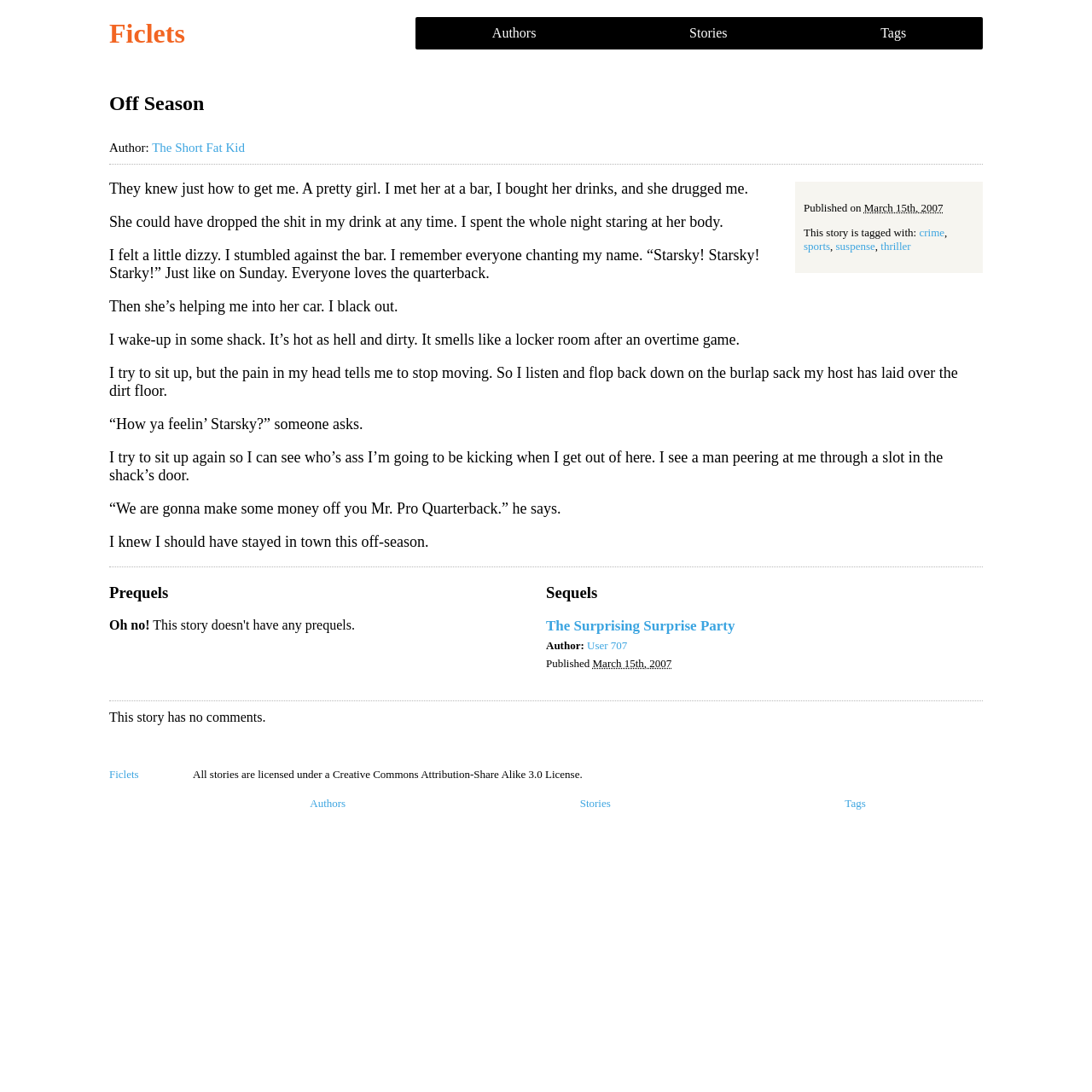What is the publication date of this story?
Analyze the screenshot and provide a detailed answer to the question.

I found the answer by looking at the article section, where it says 'Published on 2007-03-15 21:49:25 UTC', and then I converted the UTC timestamp to a readable date.